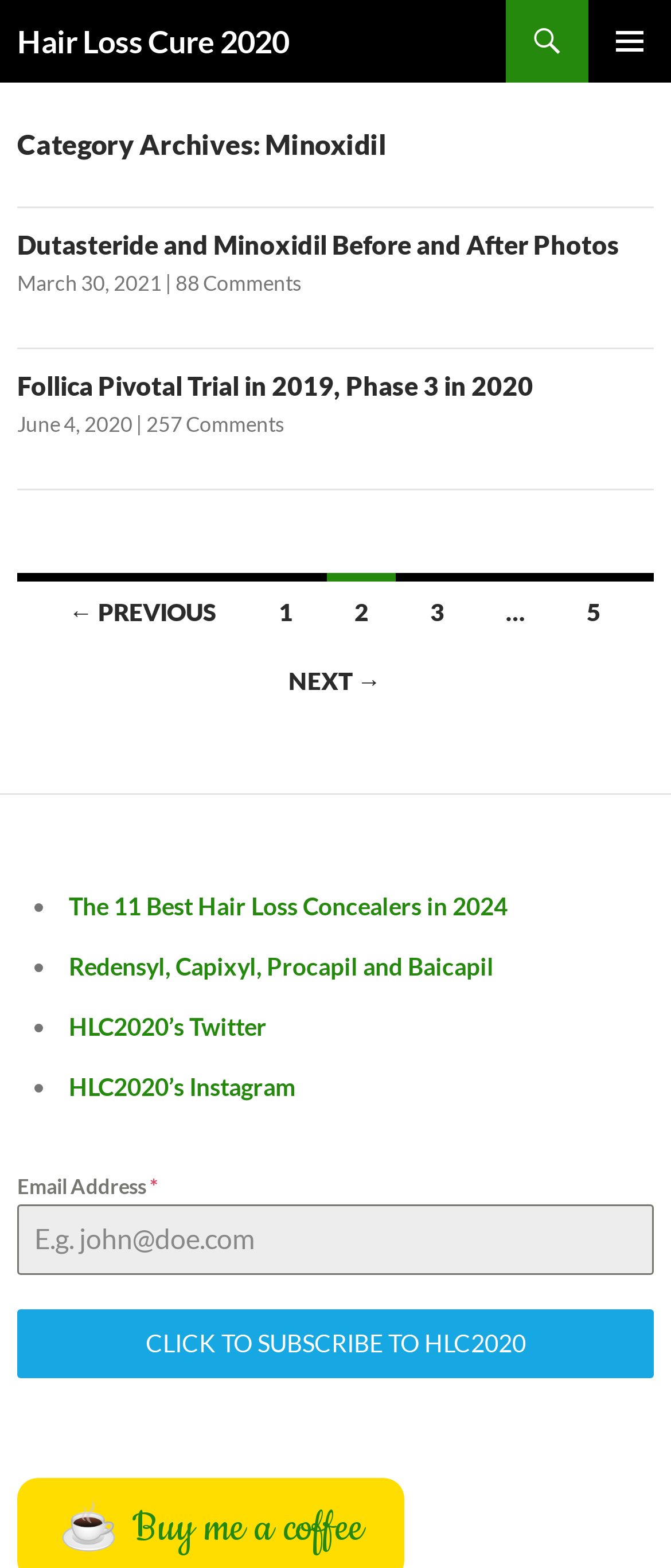Please reply to the following question with a single word or a short phrase:
What is the category of the archives?

Minoxidil